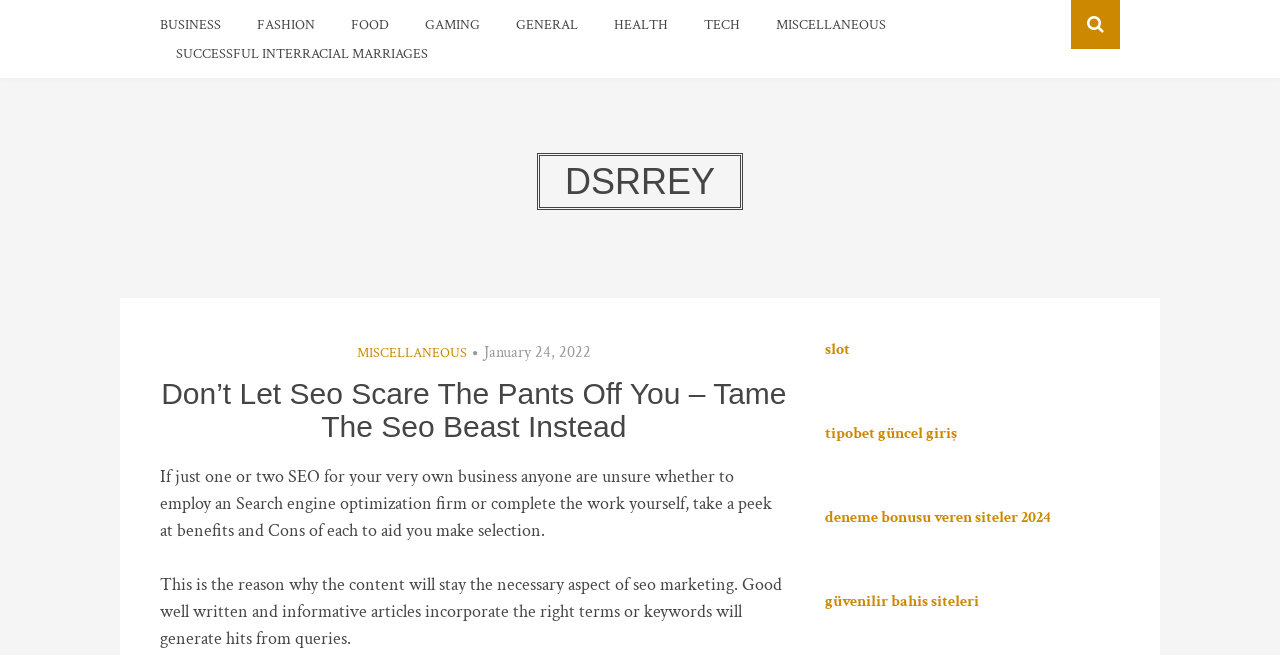Identify the bounding box coordinates of the clickable region required to complete the instruction: "Visit DSRREY". The coordinates should be given as four float numbers within the range of 0 and 1, i.e., [left, top, right, bottom].

[0.42, 0.233, 0.58, 0.32]